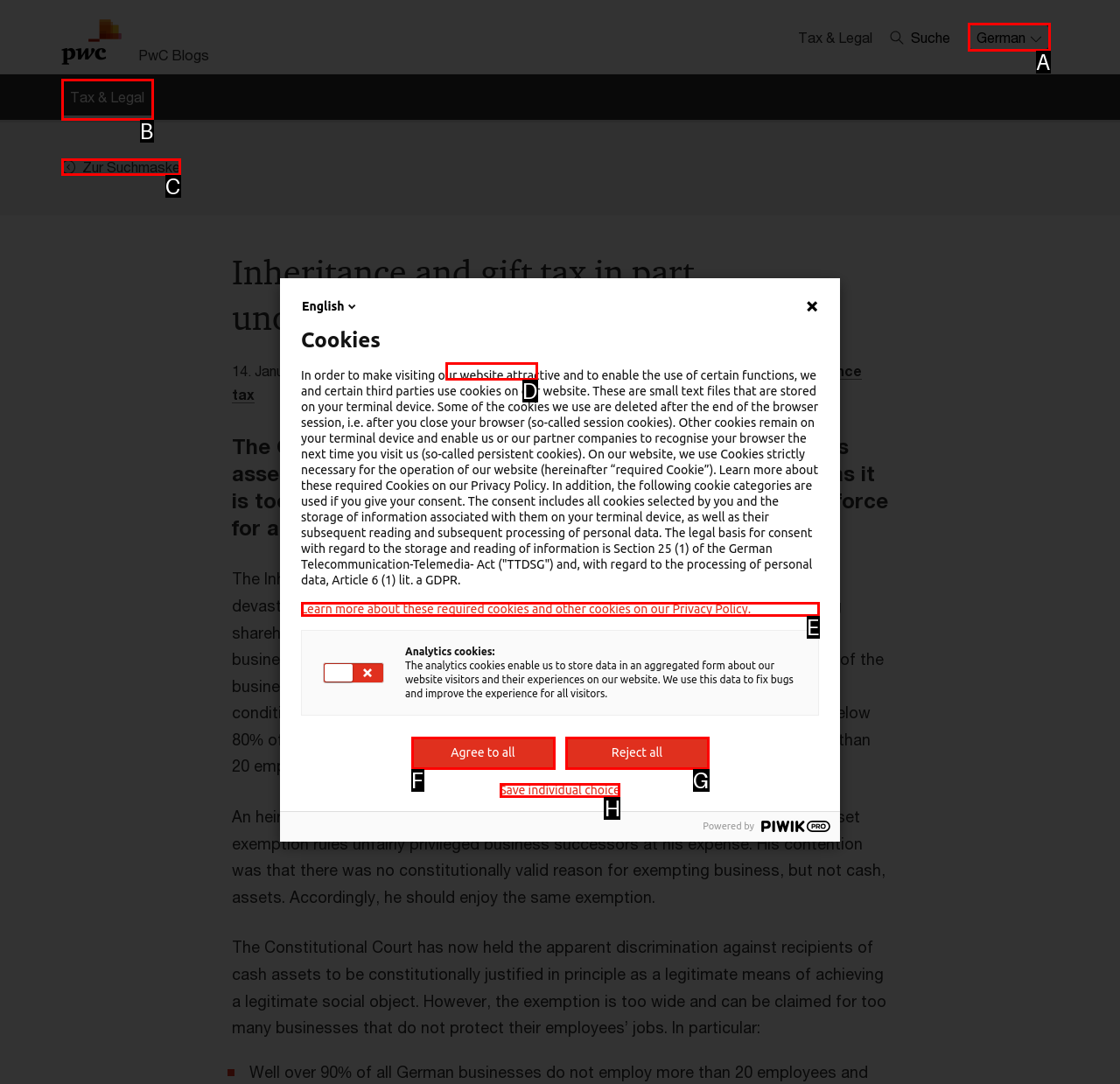Identify the letter corresponding to the UI element that matches this description: Reject all
Answer using only the letter from the provided options.

G